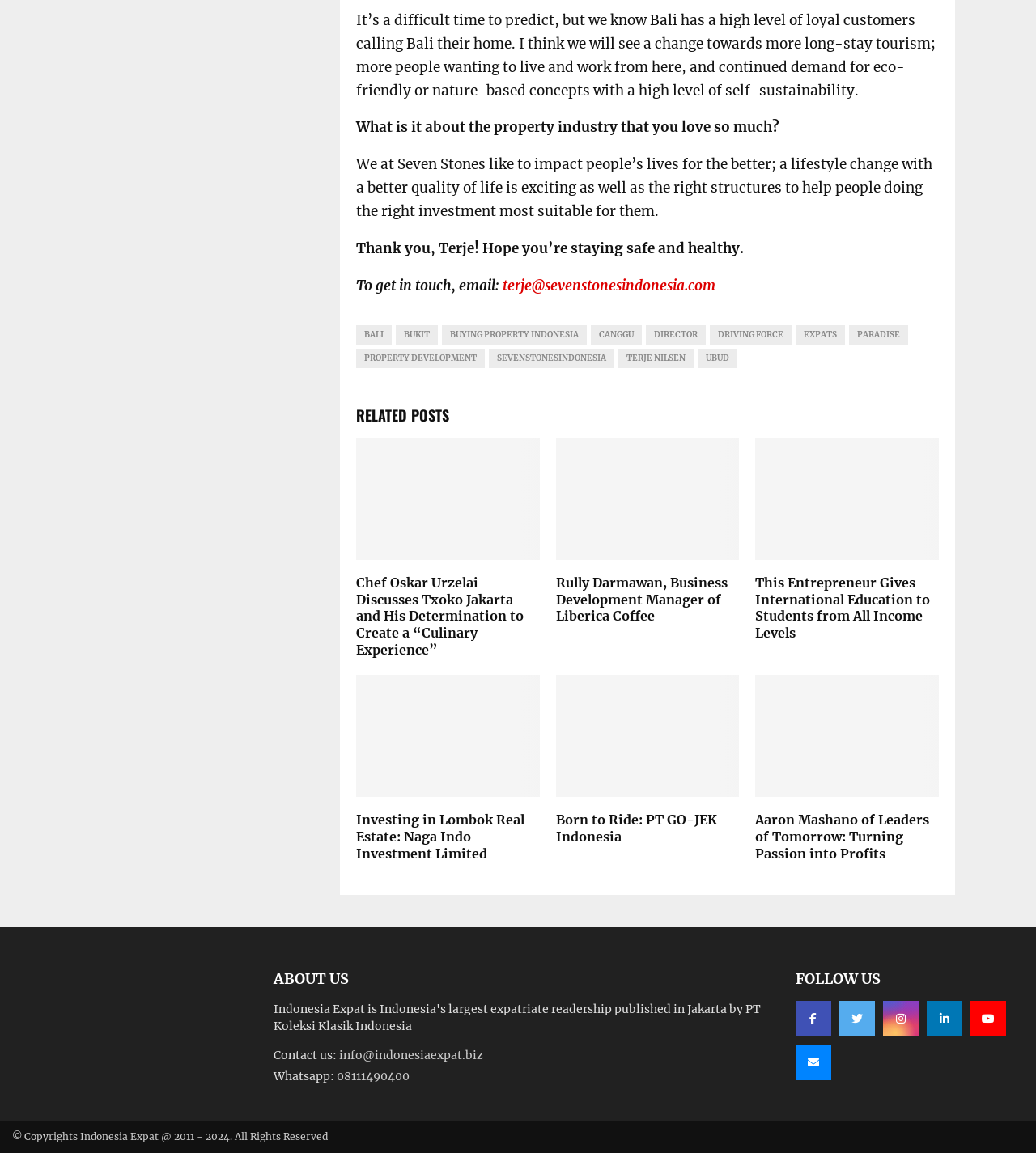Determine the bounding box coordinates for the clickable element to execute this instruction: "Follow Indonesia Expat on Facebook". Provide the coordinates as four float numbers between 0 and 1, i.e., [left, top, right, bottom].

[0.768, 0.868, 0.802, 0.899]